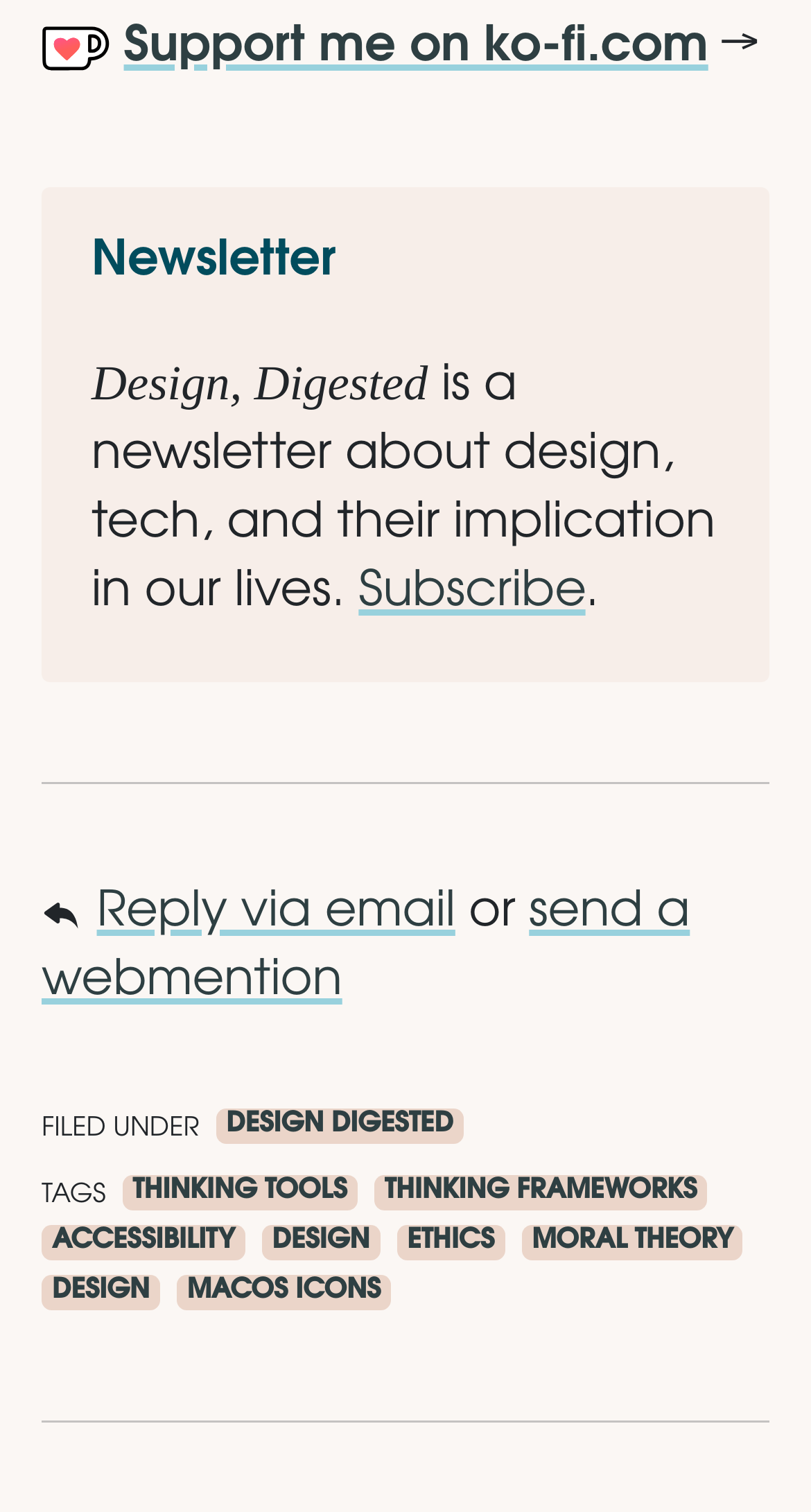What is the topic of the newsletter?
With the help of the image, please provide a detailed response to the question.

The question can be answered by reading the static text 'is a newsletter about design, tech, and their implication in our lives.' which describes the topic of the newsletter.